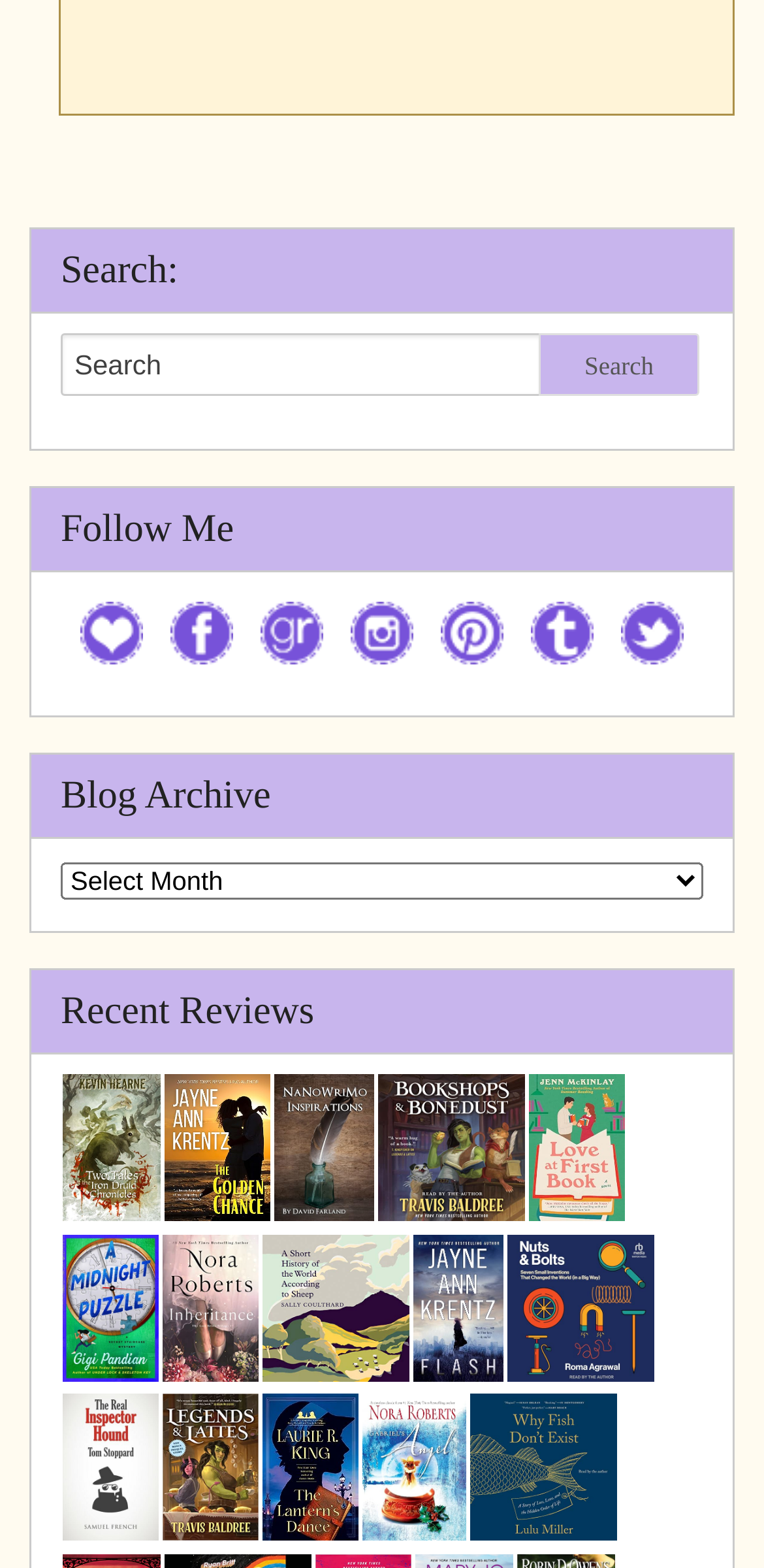Please provide the bounding box coordinates for the element that needs to be clicked to perform the instruction: "View recent review of 'Two Tales of the Iron Druid Chronicles by Kevin Hearne'". The coordinates must consist of four float numbers between 0 and 1, formatted as [left, top, right, bottom].

[0.079, 0.763, 0.213, 0.783]